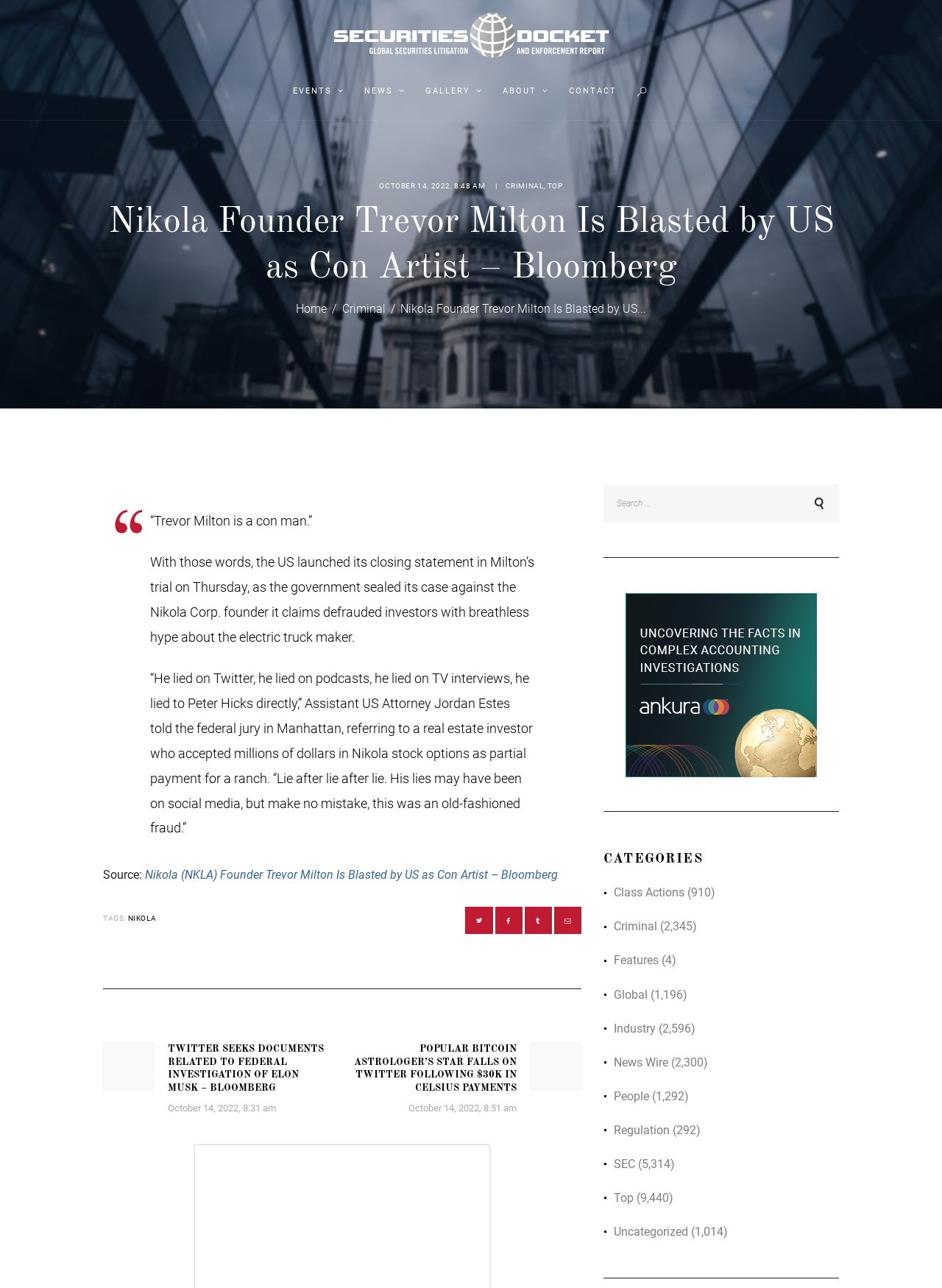Provide an in-depth caption for the webpage.

This webpage appears to be a news article from Bloomberg, specifically about Nikola founder Trevor Milton being accused of fraud by the US government. 

At the top of the page, there is a horizontal navigation bar with links to different sections, including "EVENTS", "NEWS", "GALLERY", "ABOUT", and "CONTACT". To the right of this bar, there is a search box with a magnifying glass icon.

Below the navigation bar, there is a large heading that reads "Nikola Founder Trevor Milton Is Blasted by US as Con Artist – Bloomberg". Underneath this heading, there are two links: "Home" and "Criminal". 

The main content of the article is divided into several sections. The first section is a blockquote with a quote from the US government's closing statement in Milton's trial, followed by a paragraph of text describing the government's accusations against Milton. 

Below this section, there is a link to the source of the article, followed by a list of tags related to the article, including "NIKOLA". 

To the right of the main content, there is a sidebar with links to other articles, including "TWITTER SEEKS DOCUMENTS RELATED TO FEDERAL INVESTIGATION OF ELON MUSK – BLOOMBERG" and "POPULAR BITCOIN ASTROLOGER’S STAR FALLS ON TWITTER FOLLOWING $30K IN CELSIUS PAYMENTS". 

Further down the page, there is a search box with a heading that reads "Search for:". Below this, there is a list of categories, including "Class Actions", "Criminal", "Features", and others, each with a number of related articles in parentheses. 

At the very bottom of the page, there is a link to an advertisement, "1-24-Ankura-Medium-Rectangle v2", and a social media icon.